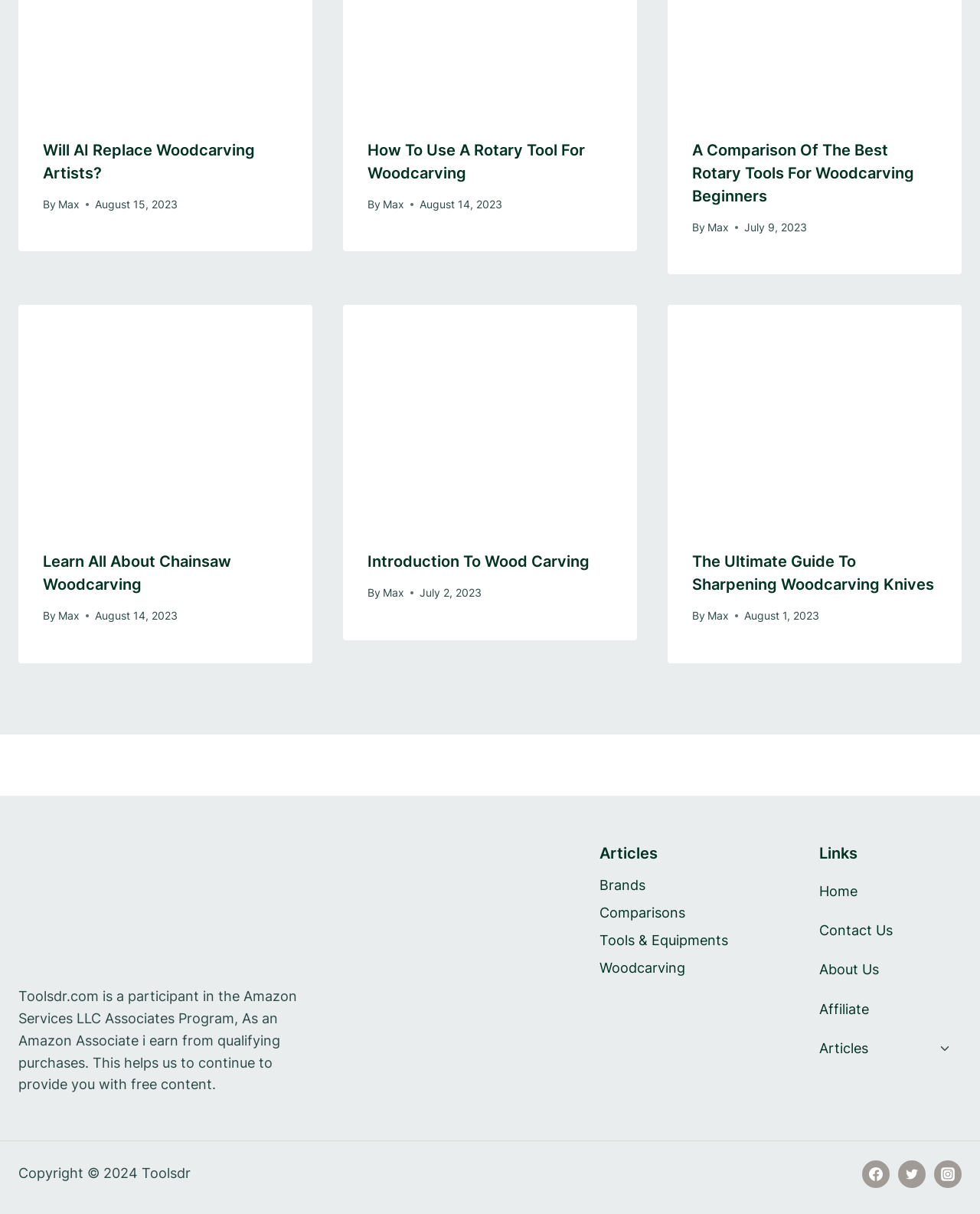Determine the coordinates of the bounding box for the clickable area needed to execute this instruction: "Read the 'Introduction to wood carving' article".

[0.35, 0.251, 0.65, 0.433]